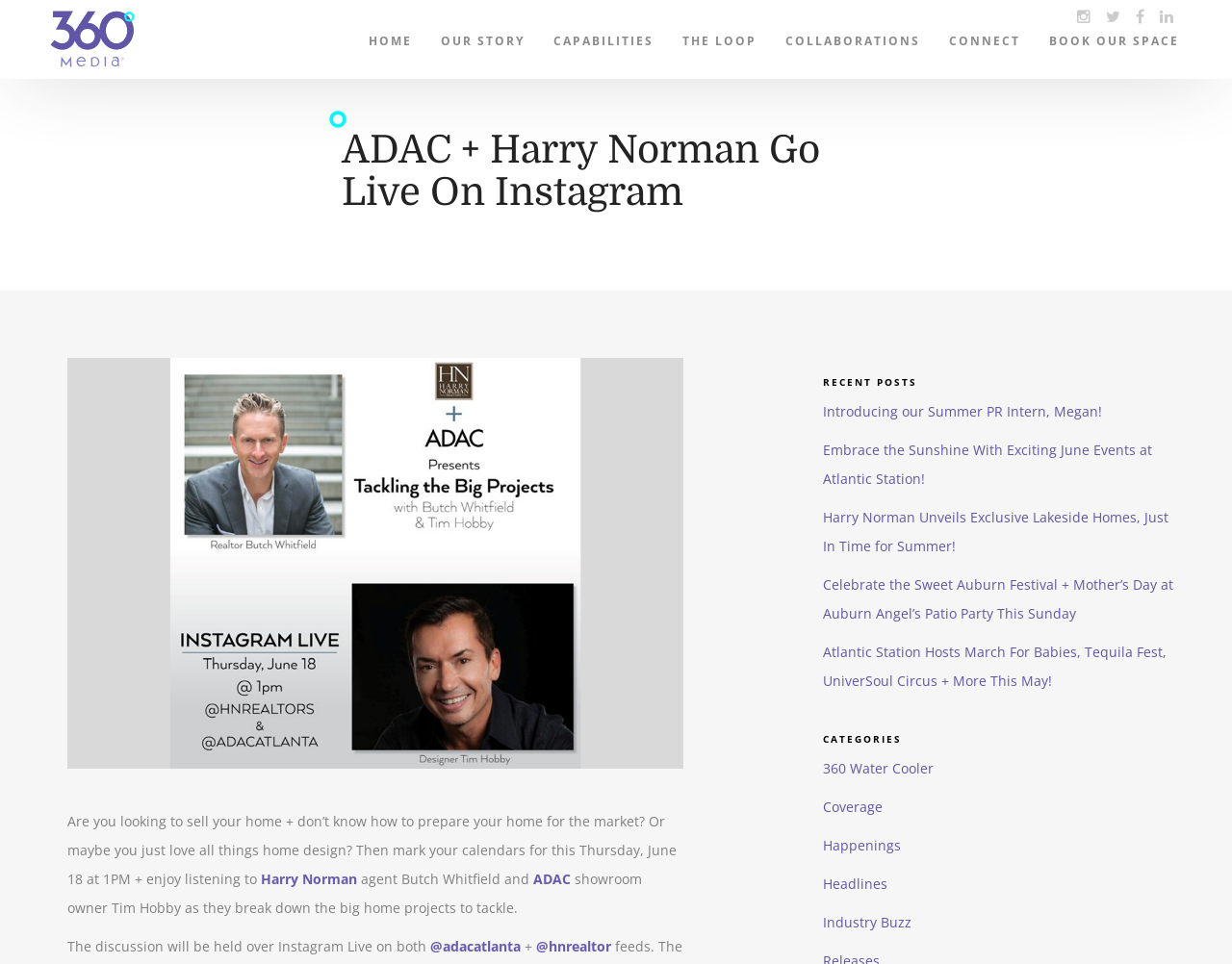Please reply to the following question with a single word or a short phrase:
What is the topic of the upcoming Instagram Live discussion?

Home projects